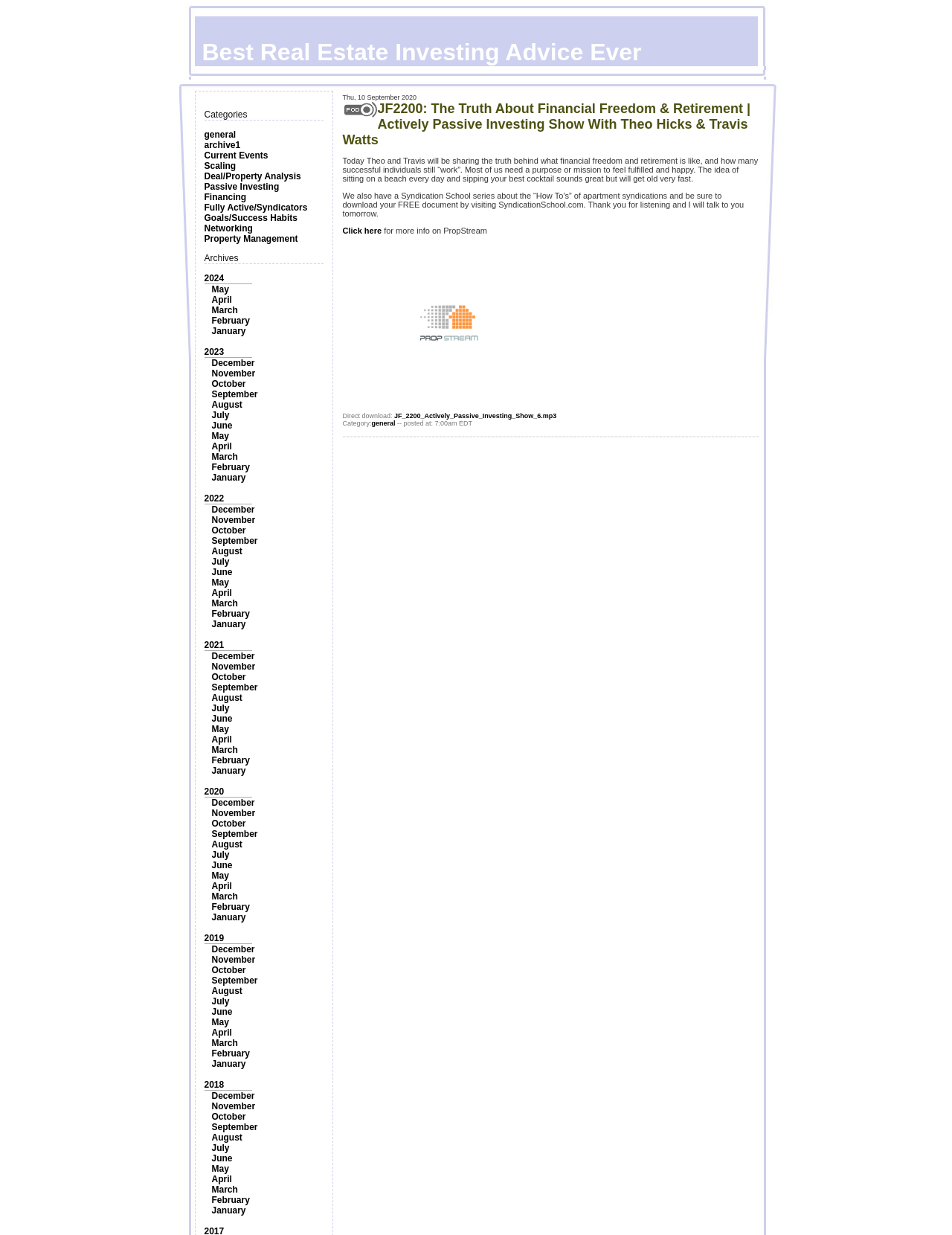Identify the bounding box coordinates of the area that should be clicked in order to complete the given instruction: "Read about 'Passive Investing'". The bounding box coordinates should be four float numbers between 0 and 1, i.e., [left, top, right, bottom].

[0.214, 0.147, 0.293, 0.155]